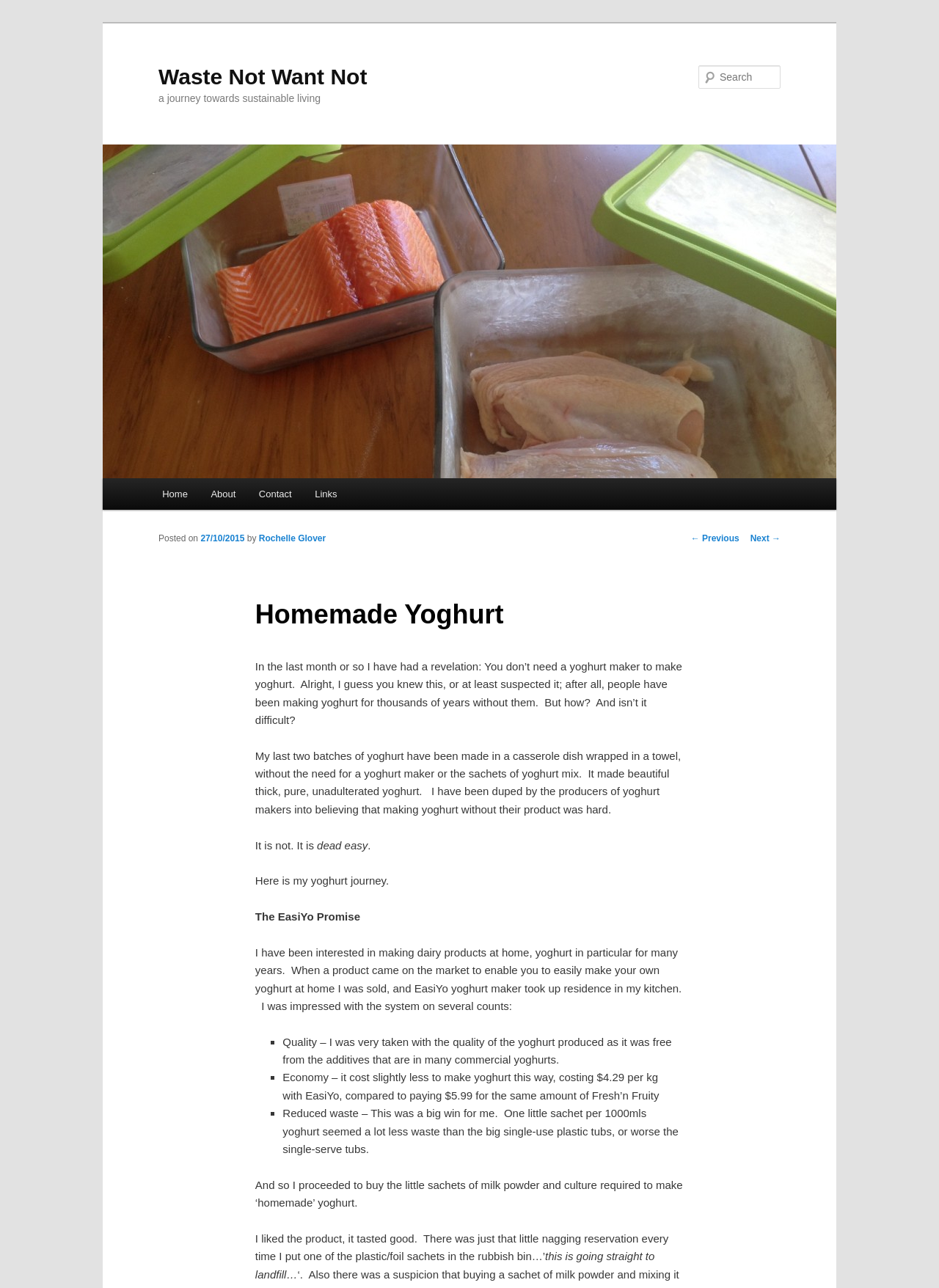What is the topic of the blog post?
Refer to the image and answer the question using a single word or phrase.

Homemade Yoghurt